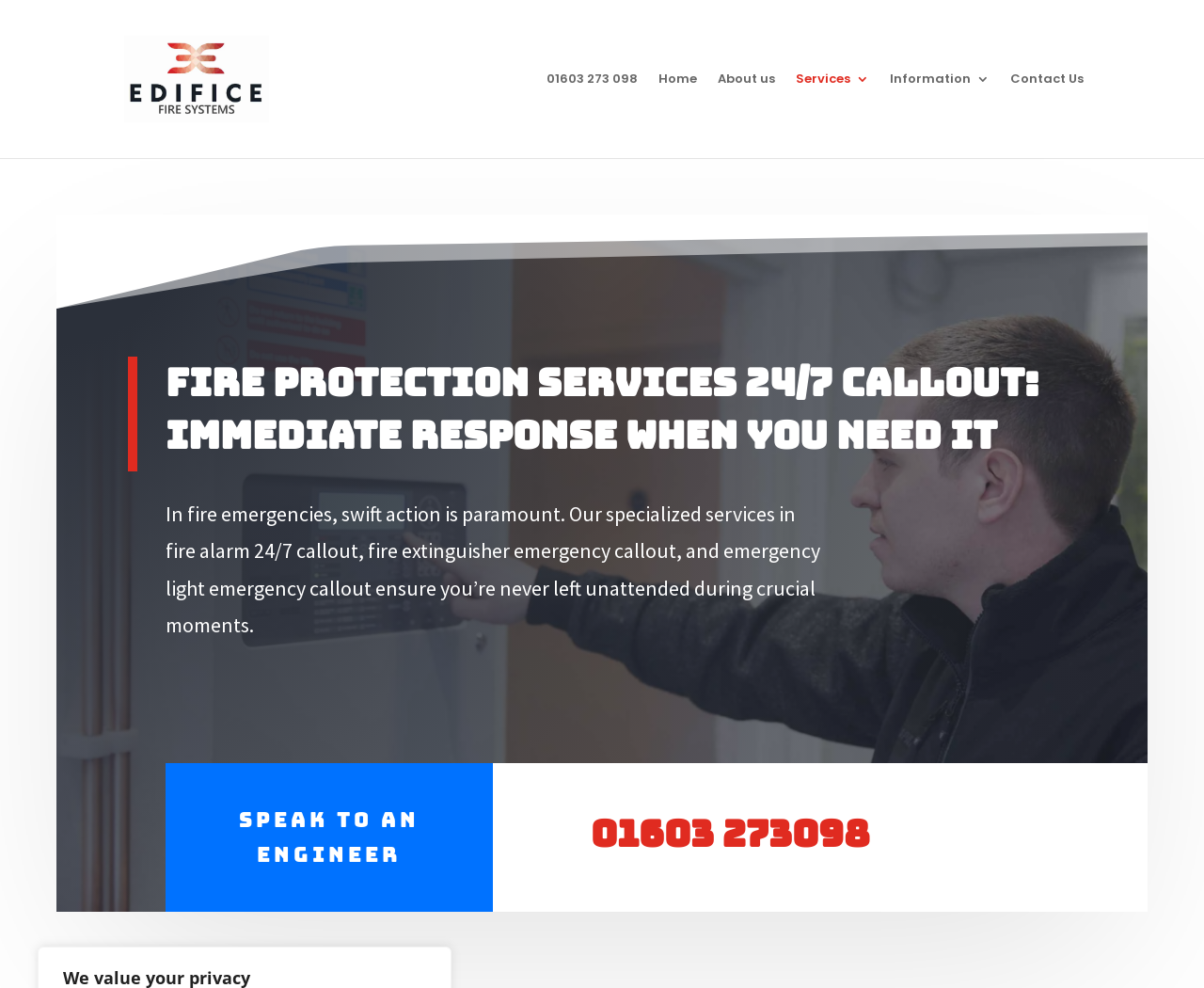Locate the heading on the webpage and return its text.

Fire Protection Services 24/7 Callout: Immediate Response When You Need It